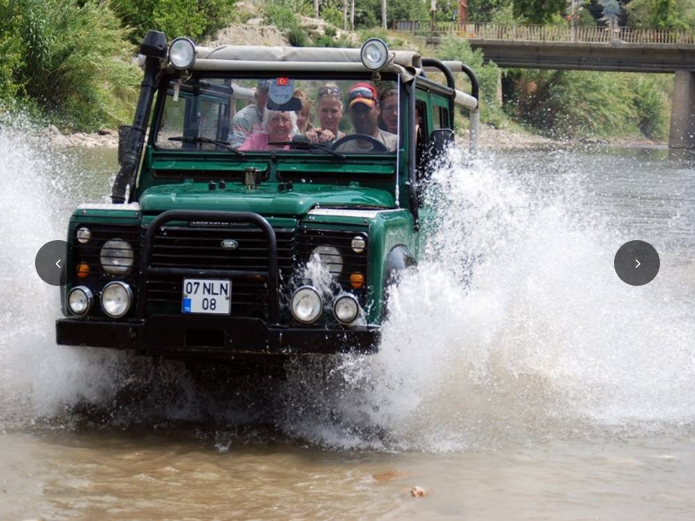Please provide a short answer using a single word or phrase for the question:
What is visible in the background of the image?

Lush greenery and a bridge